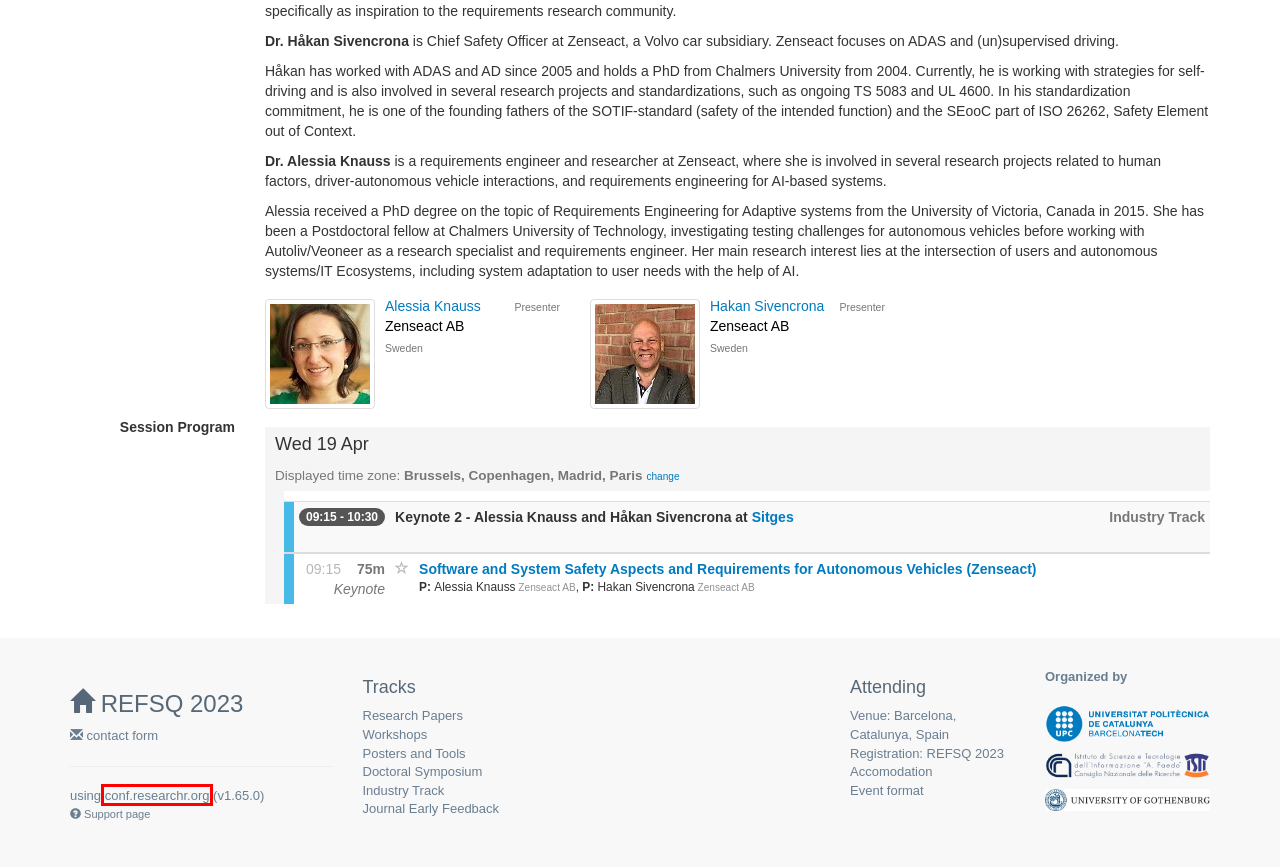You are provided with a screenshot of a webpage where a red rectangle bounding box surrounds an element. Choose the description that best matches the new webpage after clicking the element in the red bounding box. Here are the choices:
A. Venue Barcelona, Catalunya, Spain - REFSQ 2023
B. REFSQ 2023 - Journal Early Feedback - REFSQ 2023
C. conf.researchr.org conference management system -
D. Registration: REFSQ 2023 - REFSQ 2023
E. Event format - REFSQ 2023
F. REFSQ 2023 - Research Papers - REFSQ 2023
G. REFSQ 2023 - Doctoral Symposium - REFSQ 2023
H. Contact - REFSQ 2023

C